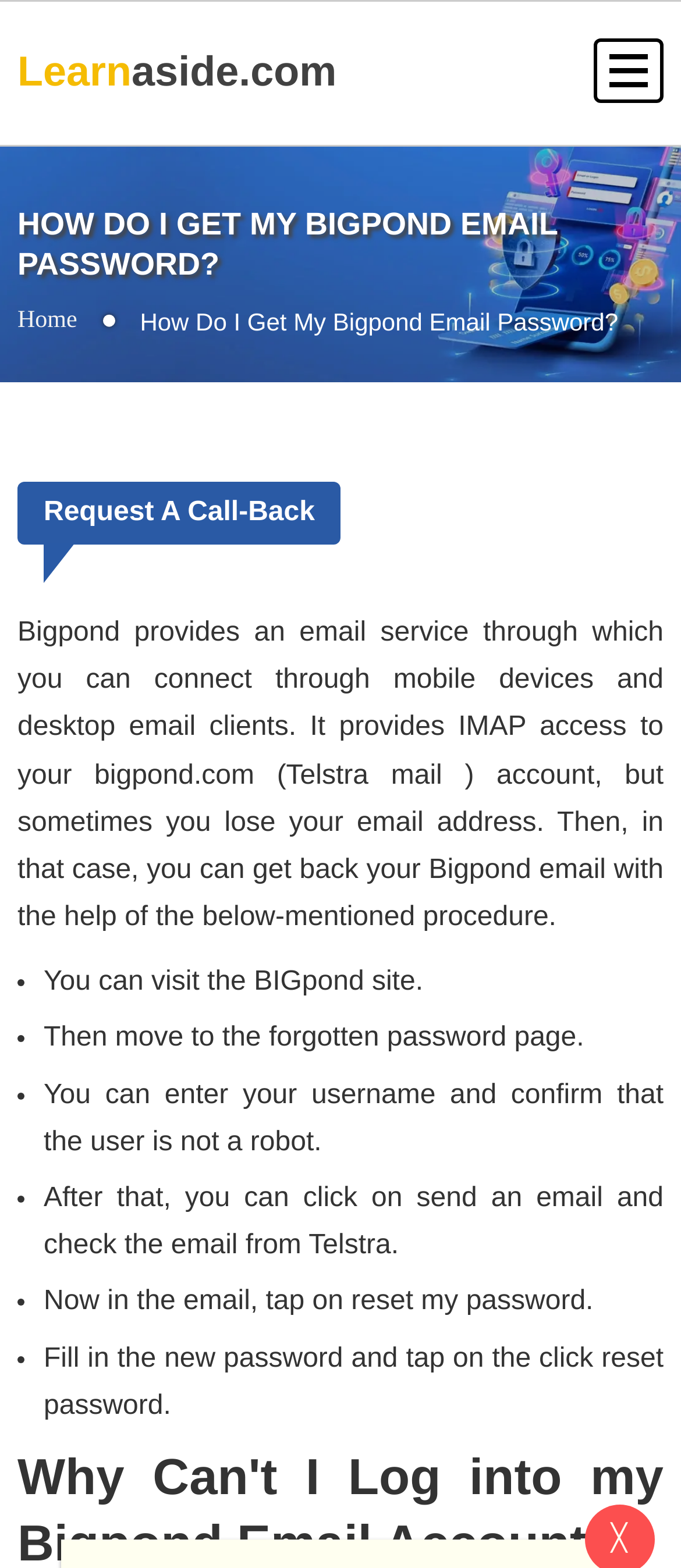Generate a comprehensive description of the contents of the webpage.

The webpage is about recovering a Bigpond email password and creating a new account. At the top left, there is a link to "Learnaside.com" and another link to the right of it. Below these links, there is a heading "HOW DO I GET MY BIGPOND EMAIL PASSWORD?" in a prominent font size. 

To the right of the heading, there is a link to "Home". Below the heading, there is a static text "How Do I Get My Bigpond Email Password?" which seems to be a title or a subtitle. 

On the top right, there is a link to "Request A Call-Back". Below this link, there is a block of text that explains the Bigpond email service and how it can be accessed through mobile devices and desktop email clients. 

The text also mentions that sometimes users may lose their email address, and in such cases, they can recover their Bigpond email by following a procedure. This procedure is listed below the text in a series of bullet points. 

Each bullet point is marked with a "•" symbol, and they provide step-by-step instructions on how to recover the email password, including visiting the Bigpond site, moving to the forgotten password page, entering the username, and clicking on send an email. 

At the bottom right, there is a static text "╳" which seems to be a closing or cancel button. Overall, the webpage provides a guide on how to recover a Bigpond email password and create a new account.